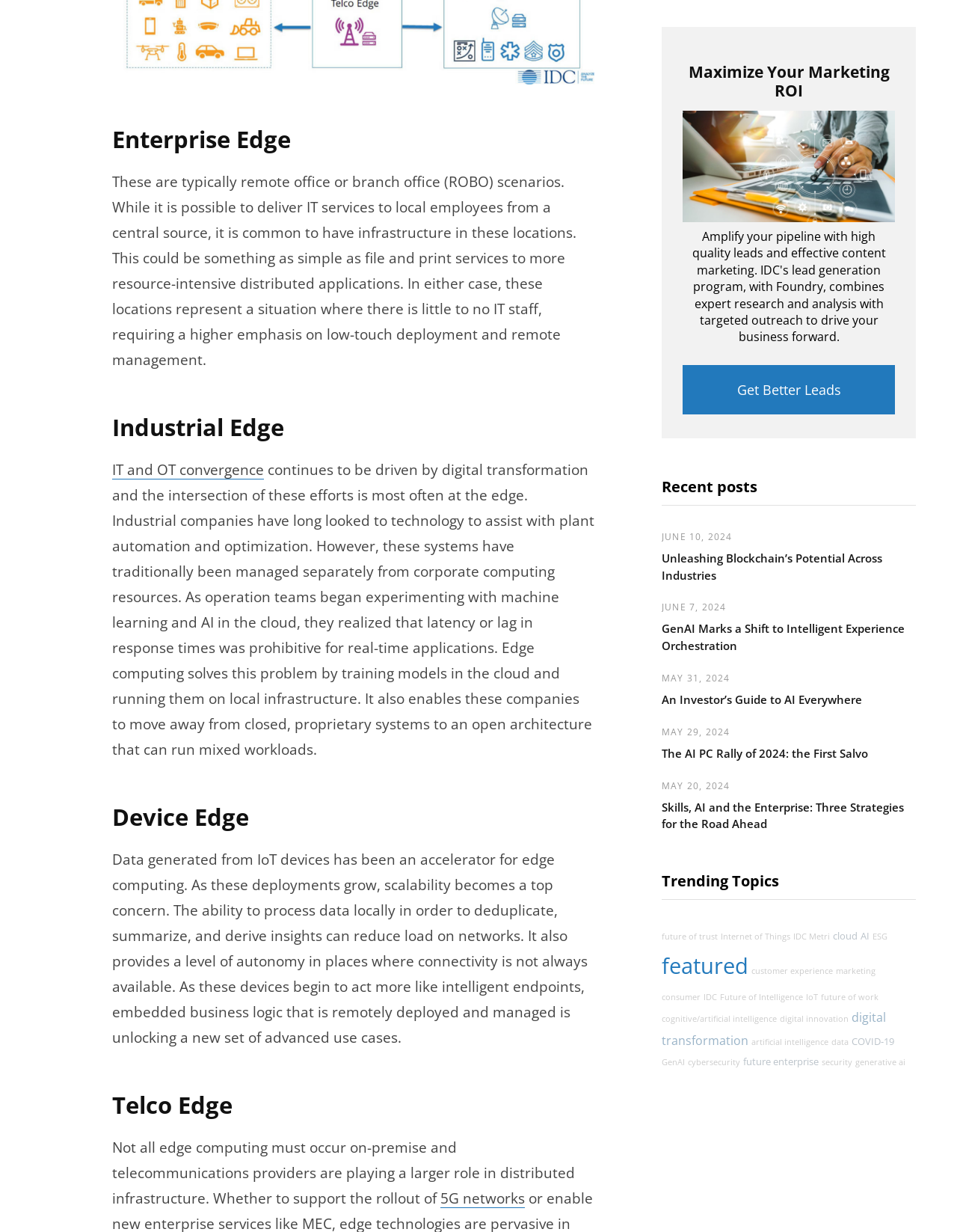Can you pinpoint the bounding box coordinates for the clickable element required for this instruction: "Read more about '5G networks'"? The coordinates should be four float numbers between 0 and 1, i.e., [left, top, right, bottom].

[0.46, 0.964, 0.548, 0.98]